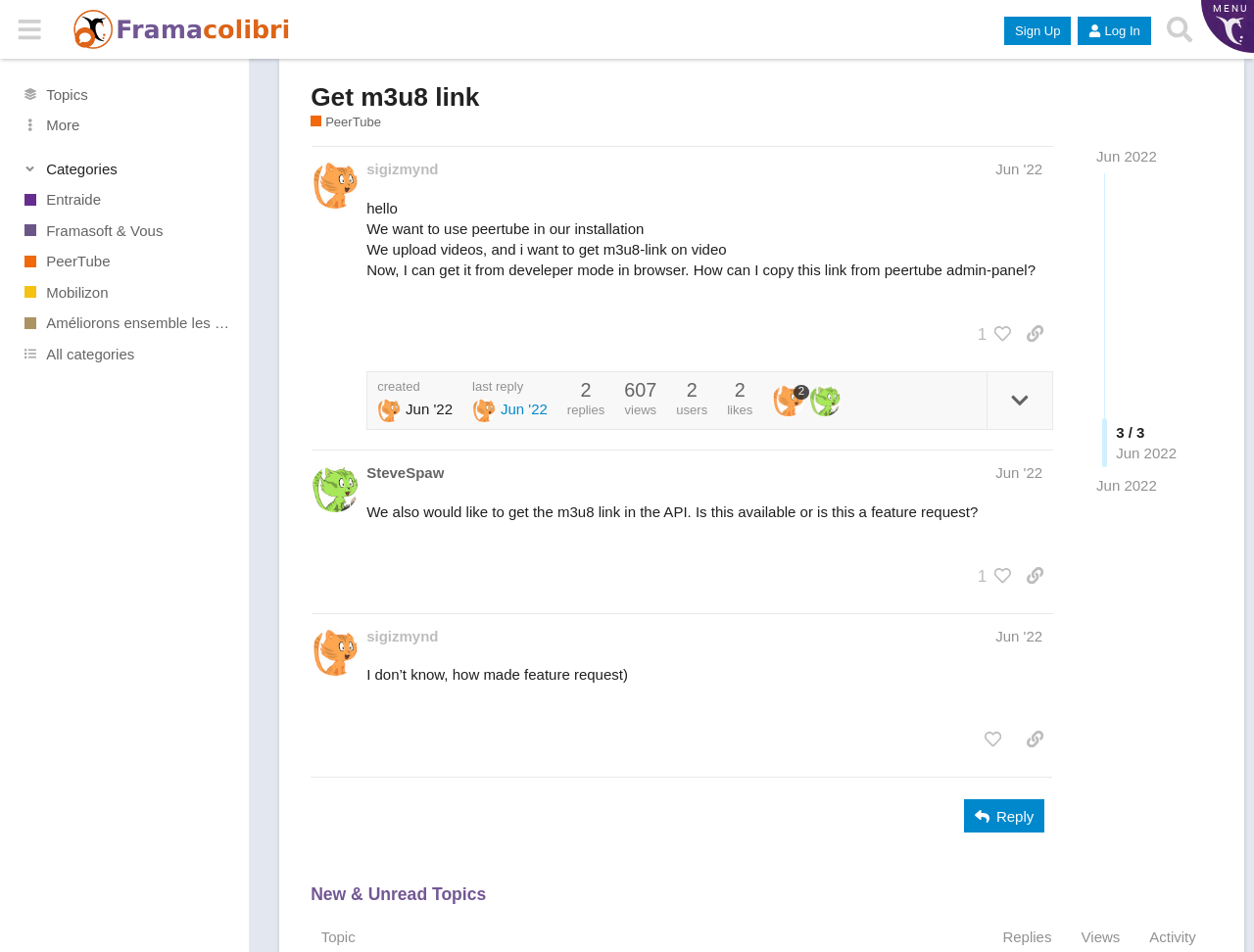How many posts are shown on the webpage?
Please provide a single word or phrase answer based on the image.

3